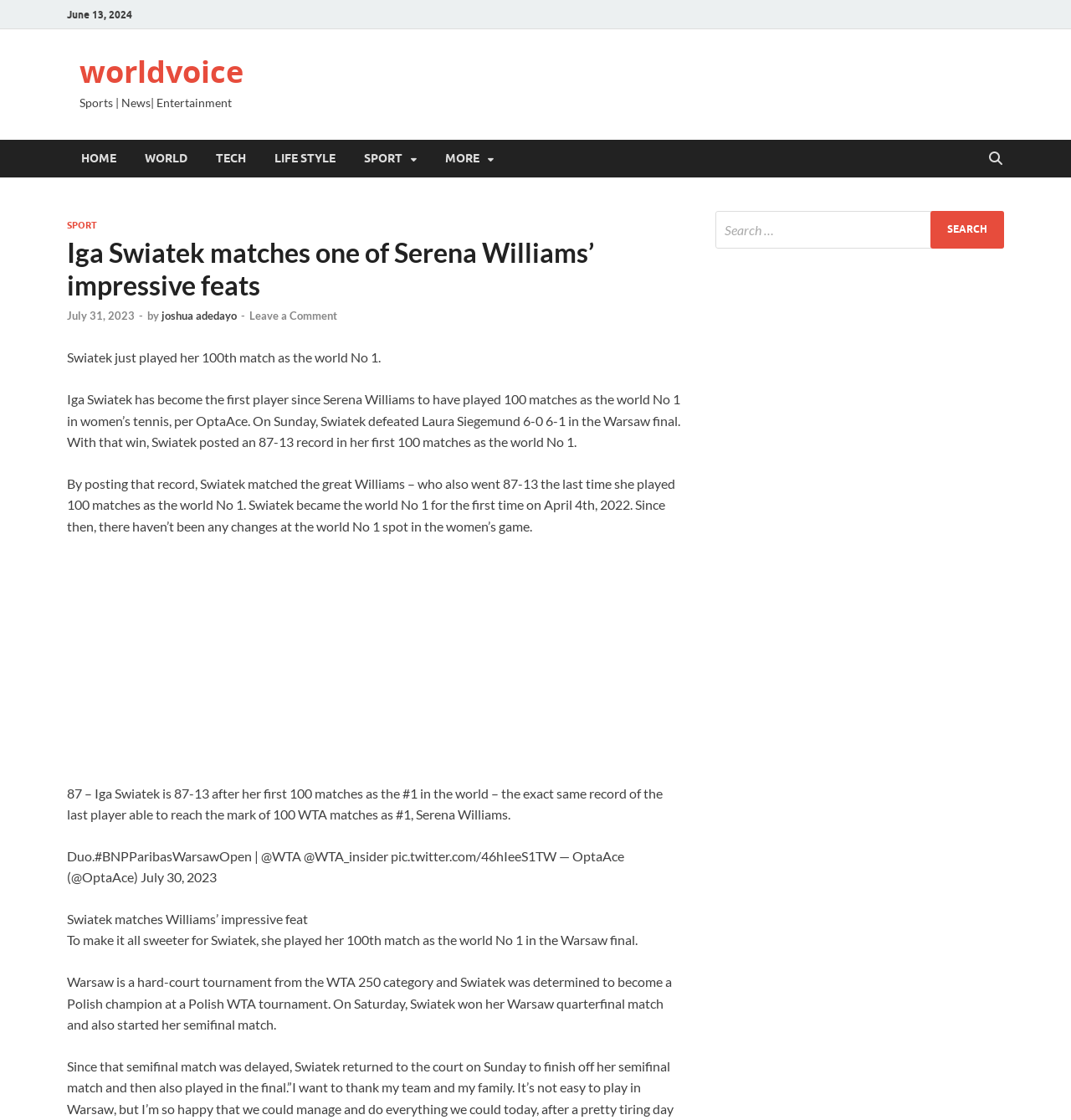Please determine the bounding box coordinates of the element's region to click for the following instruction: "Click on the worldvoice link".

[0.074, 0.046, 0.227, 0.082]